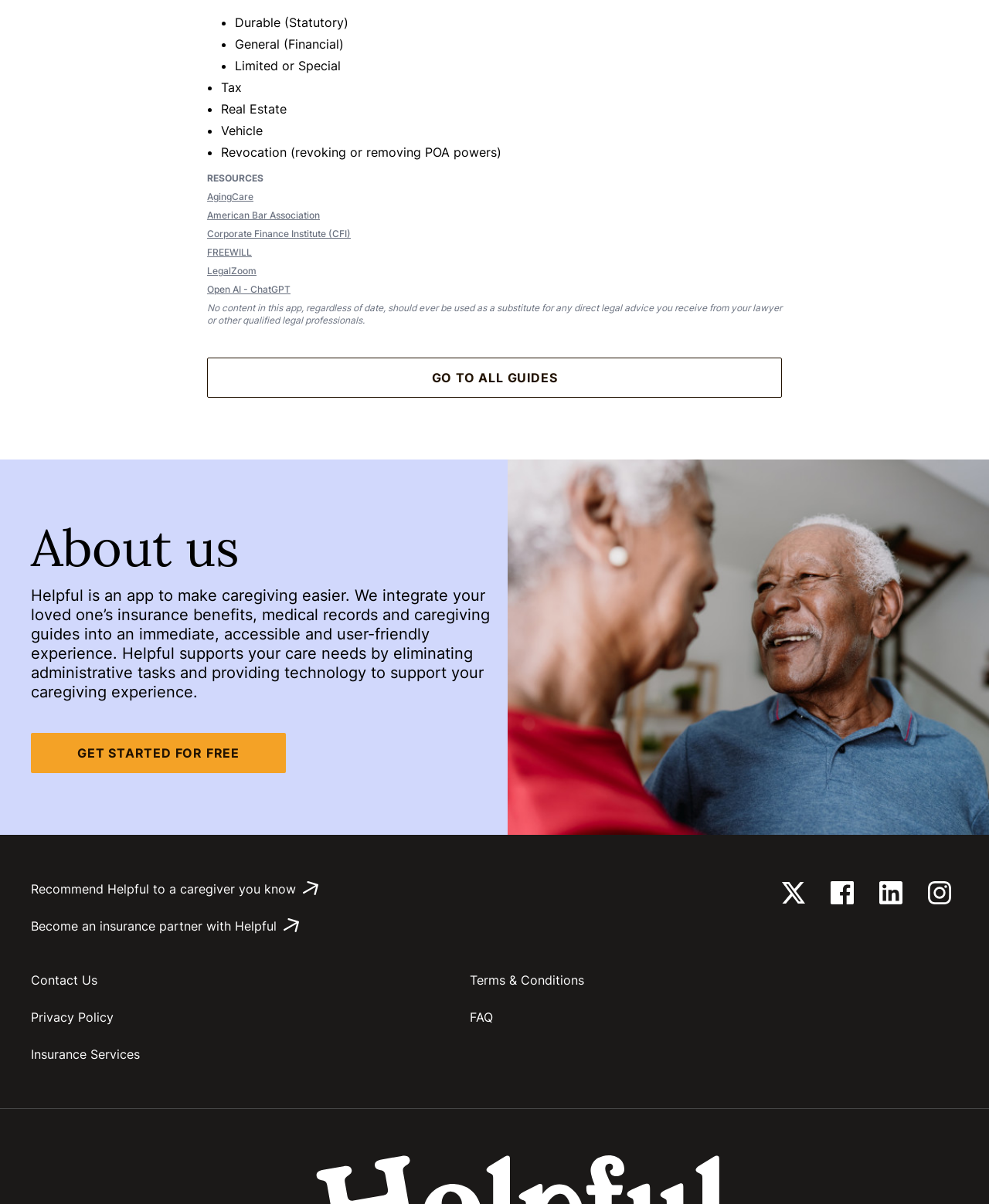What types of power of attorney are listed?
Using the visual information from the image, give a one-word or short-phrase answer.

Durable, General, Limited or Special, Tax, Real Estate, Vehicle, Revocation